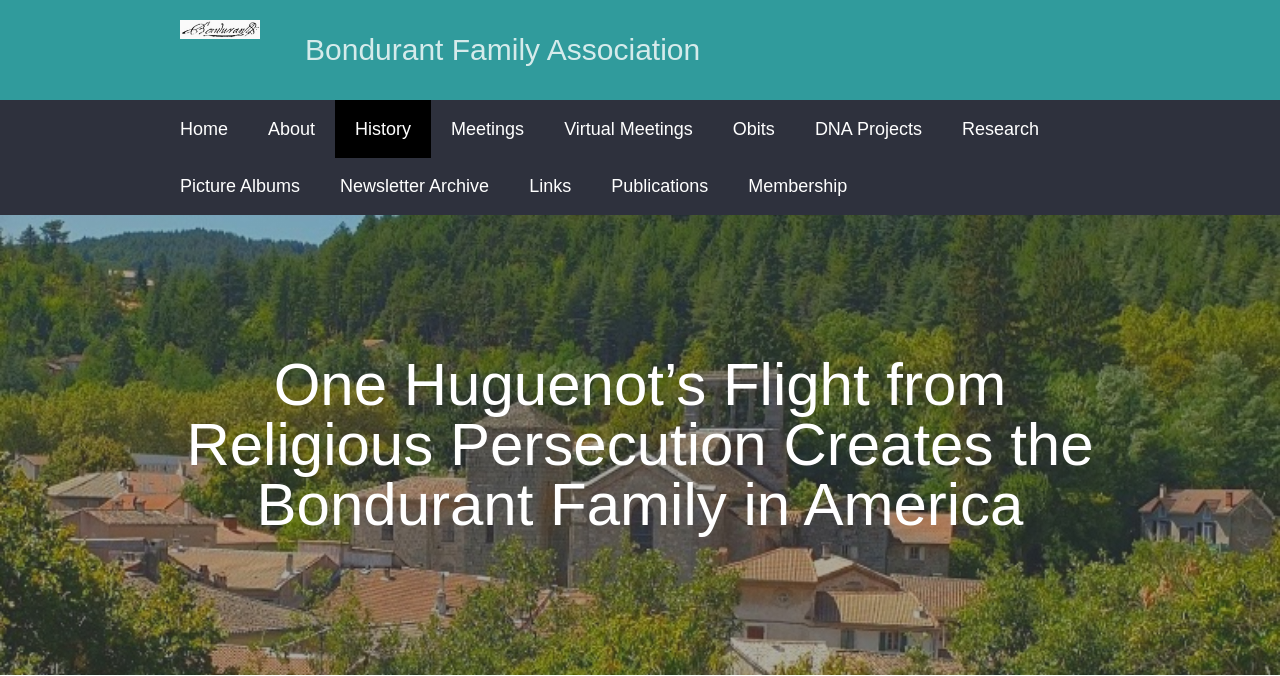Can you pinpoint the bounding box coordinates for the clickable element required for this instruction: "read the newsletter archive"? The coordinates should be four float numbers between 0 and 1, i.e., [left, top, right, bottom].

[0.25, 0.233, 0.398, 0.318]